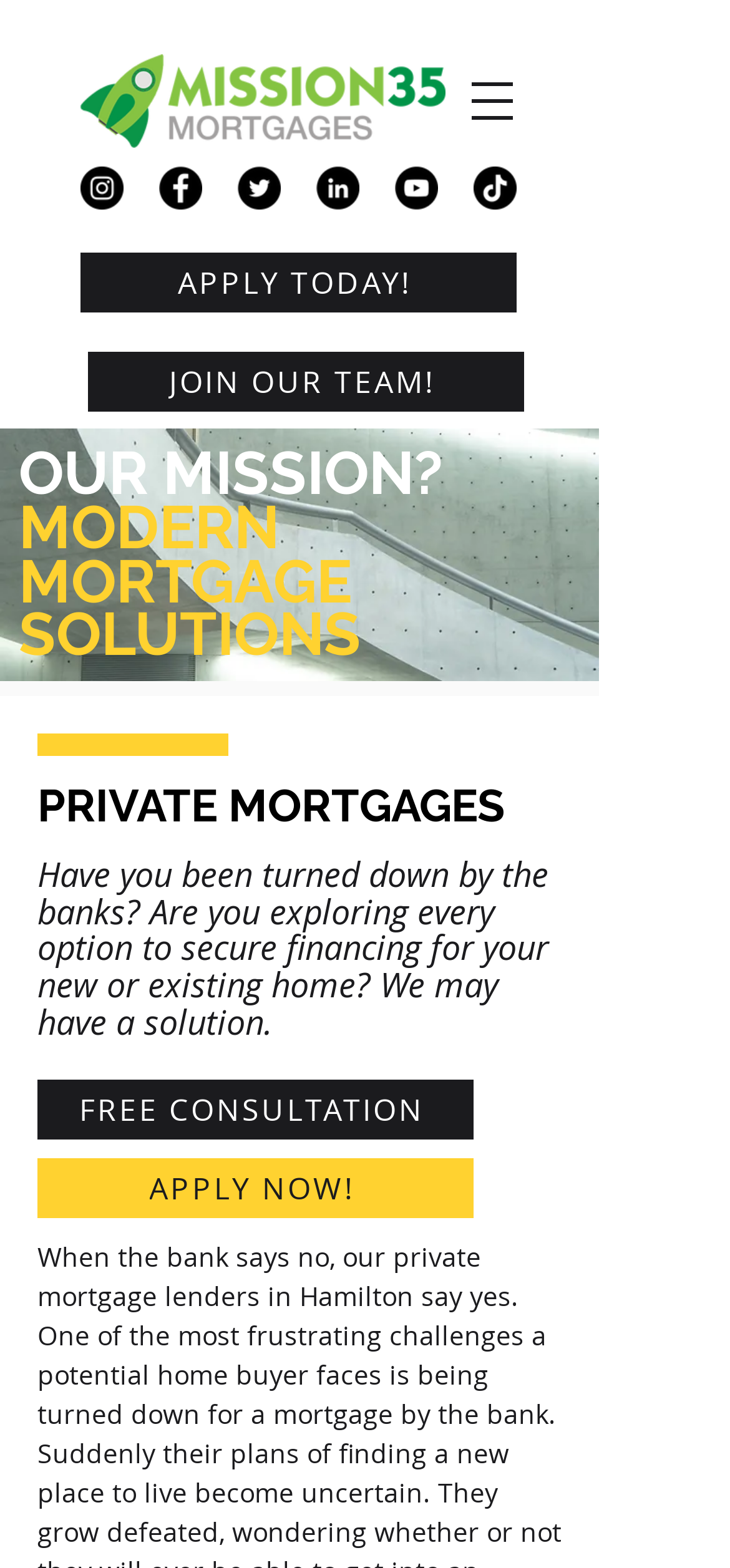Locate the bounding box coordinates of the element's region that should be clicked to carry out the following instruction: "Get a free consultation". The coordinates need to be four float numbers between 0 and 1, i.e., [left, top, right, bottom].

[0.051, 0.688, 0.649, 0.726]